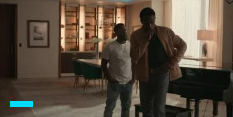Provide a thorough and detailed caption for the image.

In this scene from the Netflix crime thriller "True Story," two characters stand in a well-lit, elegantly designed room. One character, wearing a casual white t-shirt, appears to be engaged in a conversation with another dressed in a stylish brown jacket. The ambiance is sophisticated, highlighted by modern furnishings such as a grand piano and a sleek dining area with warm lighting in the background. This moment encapsulates the tension and dynamics of their relationship as they navigate the unfolding plot, set against a backdrop that conveys both luxury and intimacy.